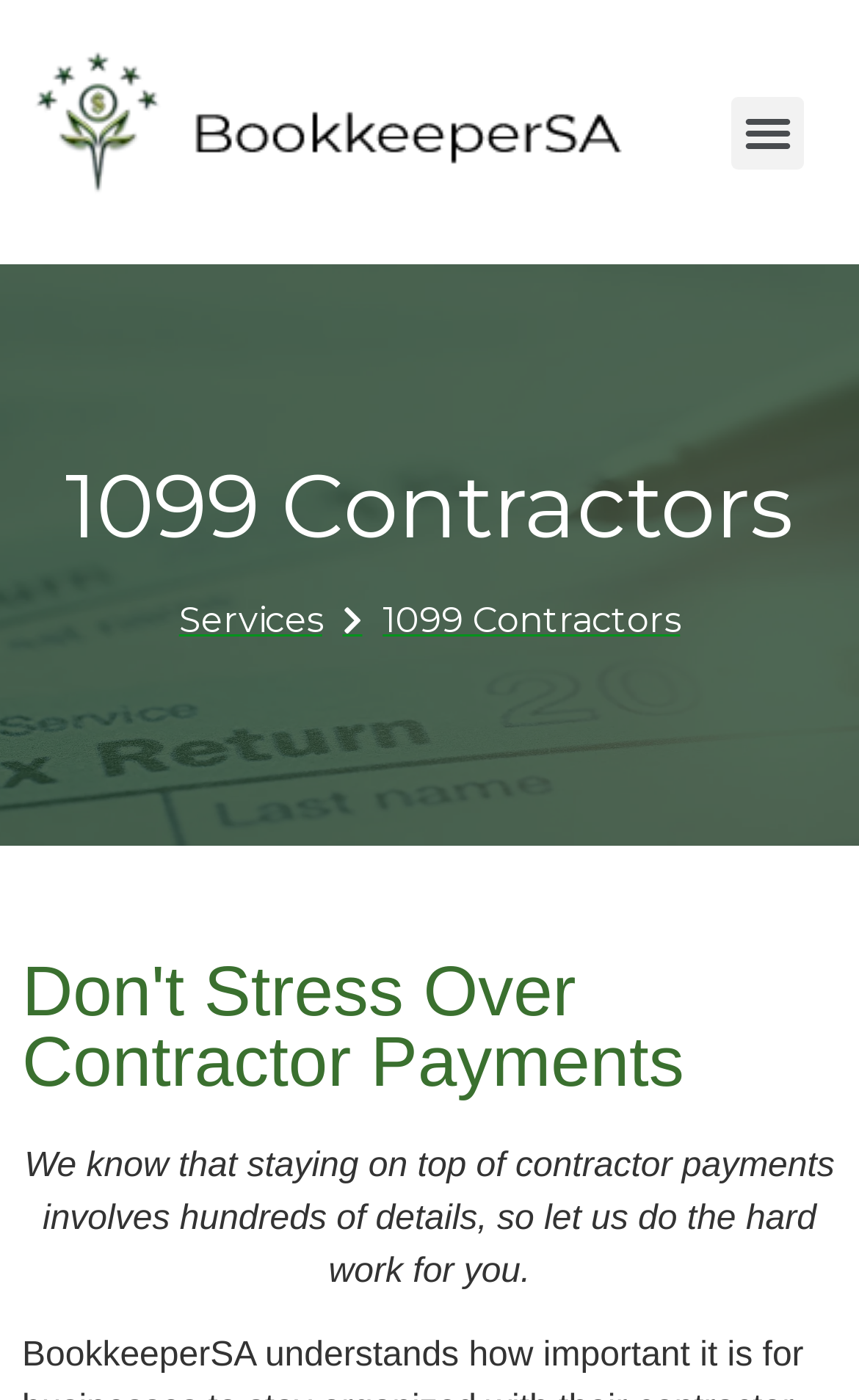What is the name of the company?
Please provide a comprehensive answer based on the details in the screenshot.

The company name can be found in the top-left corner of the webpage, where the logo is located, and it is also a clickable link.